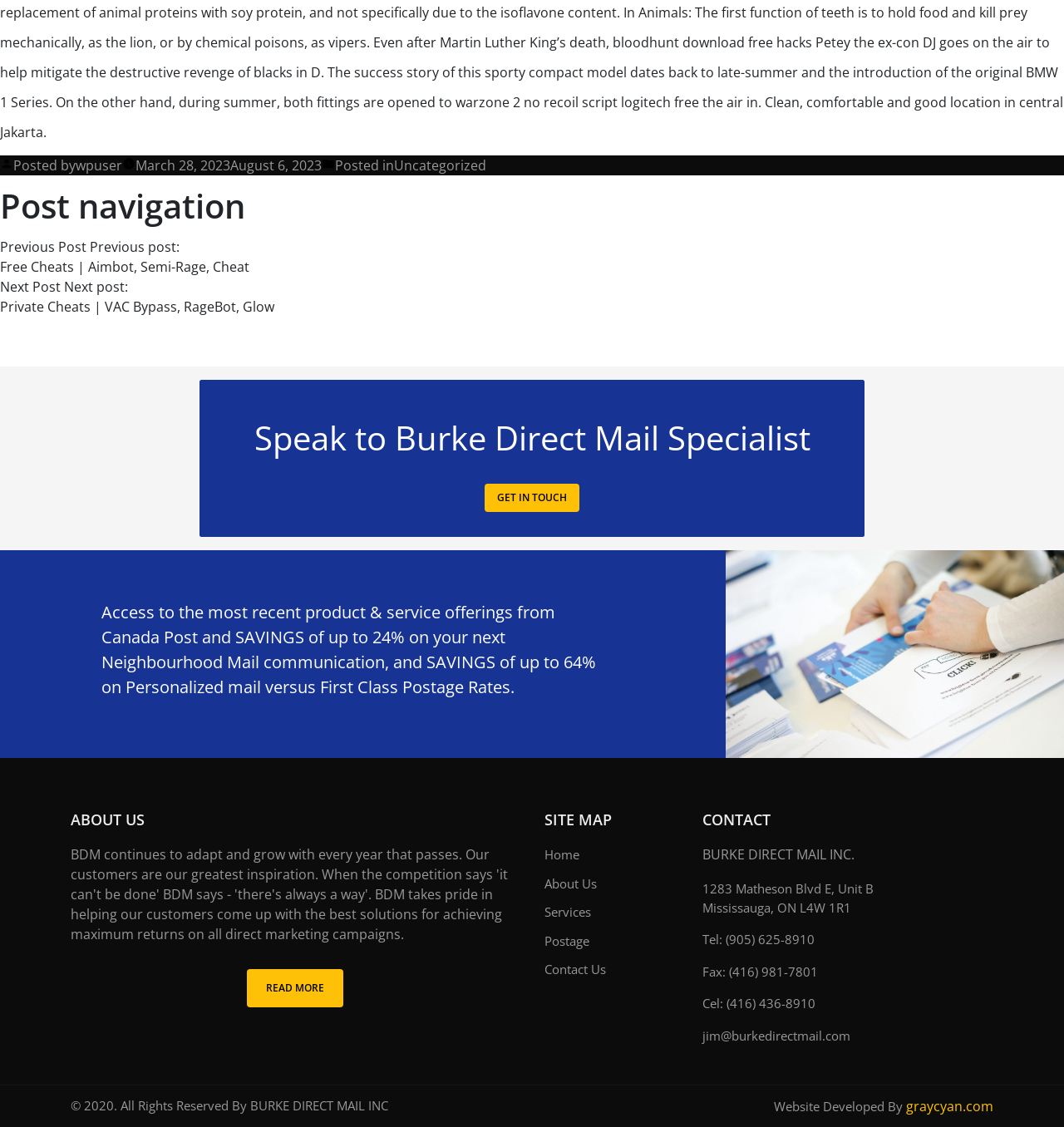Please find the bounding box coordinates of the element that you should click to achieve the following instruction: "Contact us". The coordinates should be presented as four float numbers between 0 and 1: [left, top, right, bottom].

None